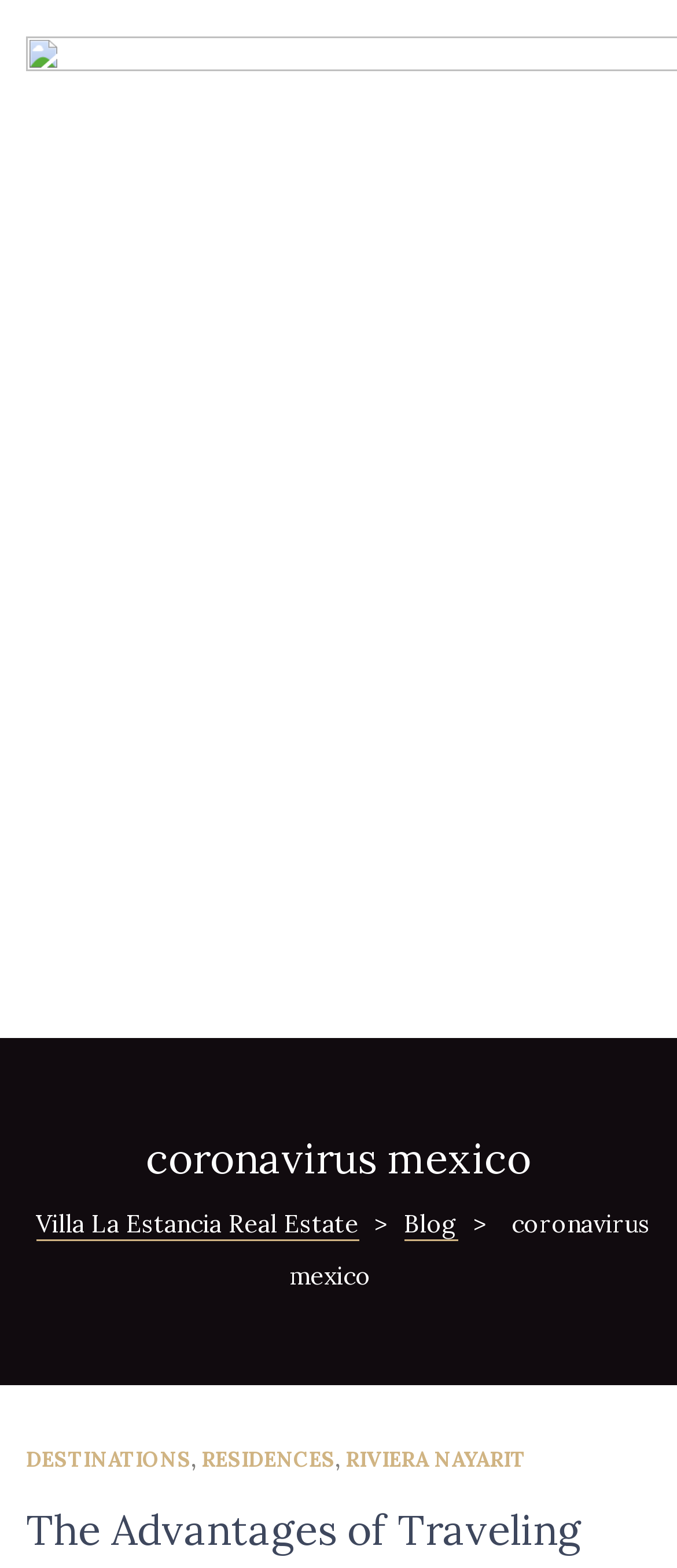How many links are there in the top navigation bar?
Respond to the question with a well-detailed and thorough answer.

In the top navigation bar, there are three links: 'Villa La Estancia Real Estate', 'Blog', and a '>' symbol, which is likely a link to another page. Therefore, there are three links in the top navigation bar.